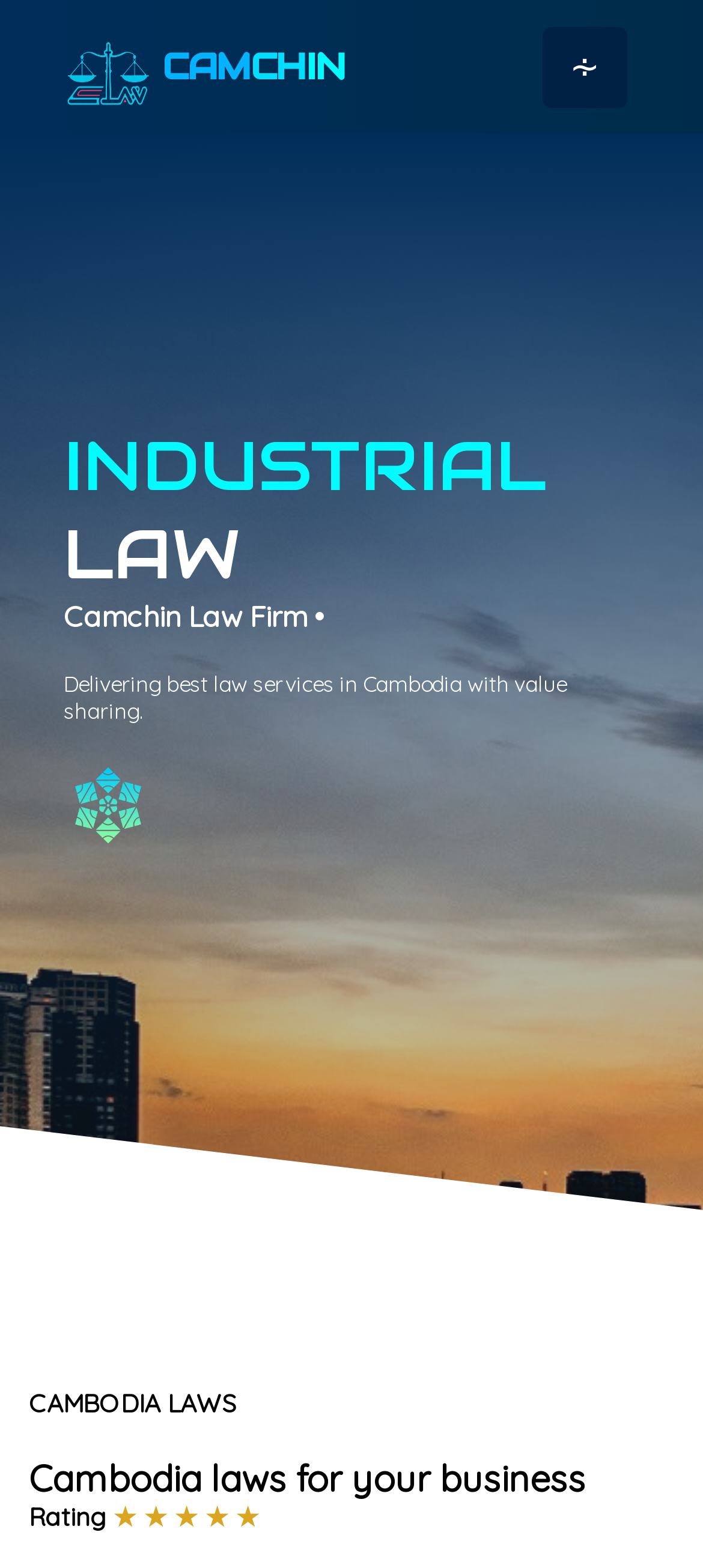What is the focus of the law firm?
From the screenshot, supply a one-word or short-phrase answer.

Industrial Law